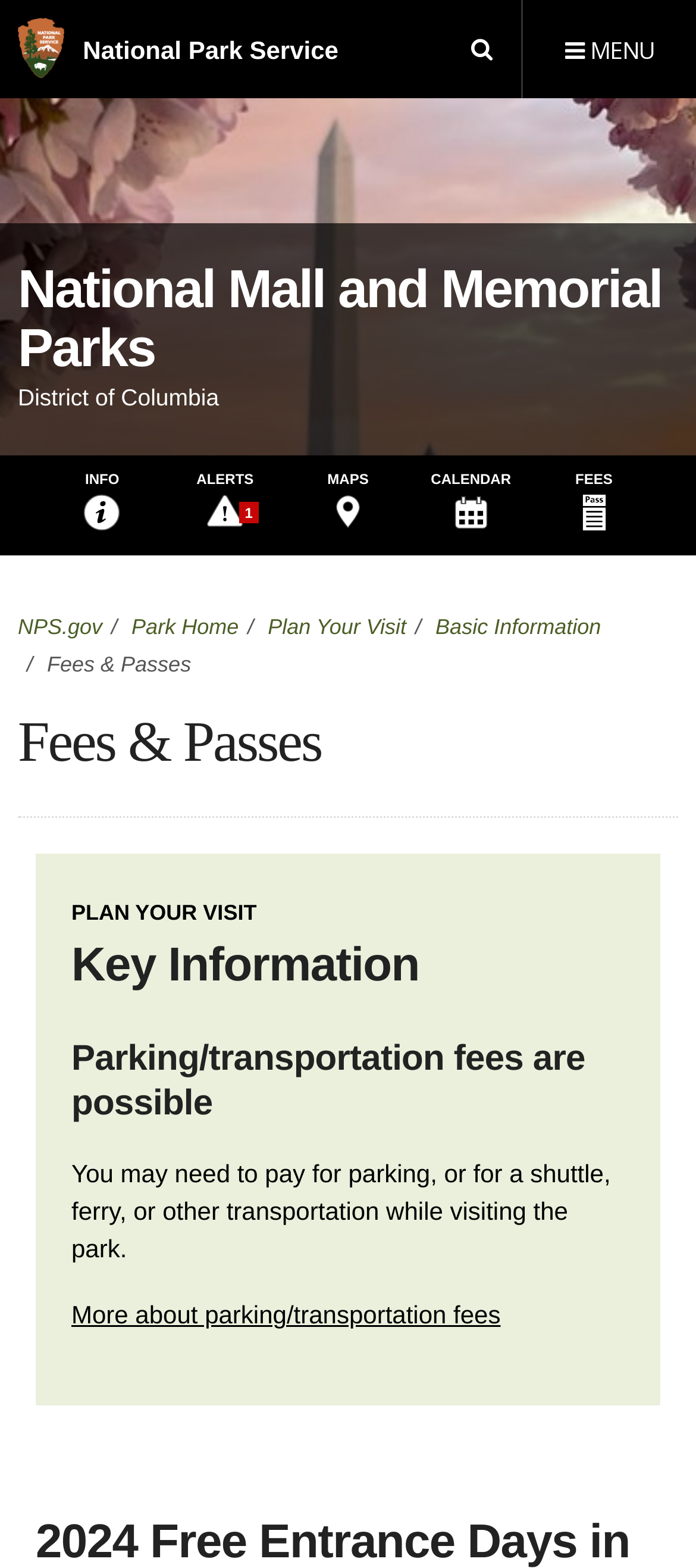Create an elaborate caption for the webpage.

This webpage is about Fees and Passes for National Mall and Memorial Parks provided by the U.S. National Park Service. At the top left, there is a link to the National Park Service, and next to it, a search icon. On the top right, there is an "Open Menu" button. Below the top section, there is a large image of cherry blossoms at sunrise with the Washington Monument in the background, taking up most of the width of the page.

Above the image, there is a link to National Mall and Memorial Parks, and to its right, the text "District of Columbia". Below the image, there are several links, including "INFO", "ALERTS 1", "MAPS", "CALENDAR", and "FEES". The "INFO" link has a group of related links below it.

On the lower section of the page, there are several links, including "NPS.gov", "Park Home", "Plan Your Visit", "Basic Information", and "Fees & Passes". Below these links, there is a heading "Fees & Passes" and a subheading "PLAN YOUR VISIT". The main content of the page starts with a heading "Key Information" and a subheading "Parking/transportation fees are possible". The text explains that visitors may need to pay for parking or transportation while visiting the park, and provides a link to more information about these fees.